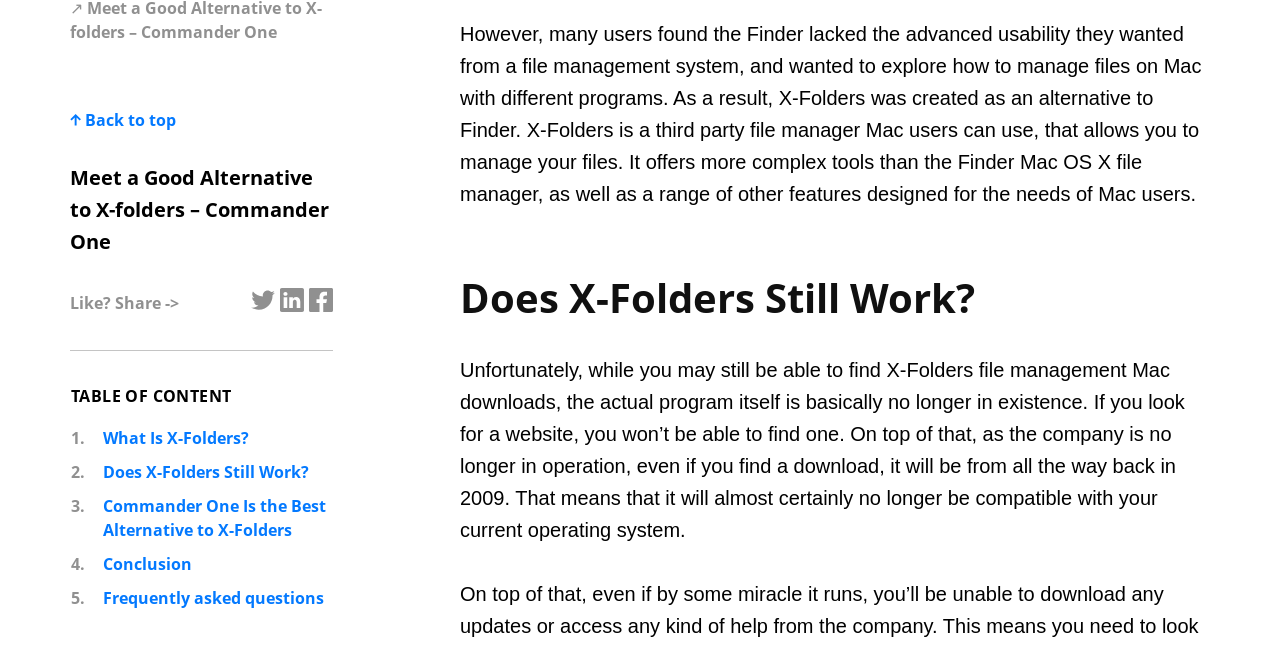Based on the description "1.What Is X-Folders?", find the bounding box of the specified UI element.

[0.055, 0.657, 0.259, 0.694]